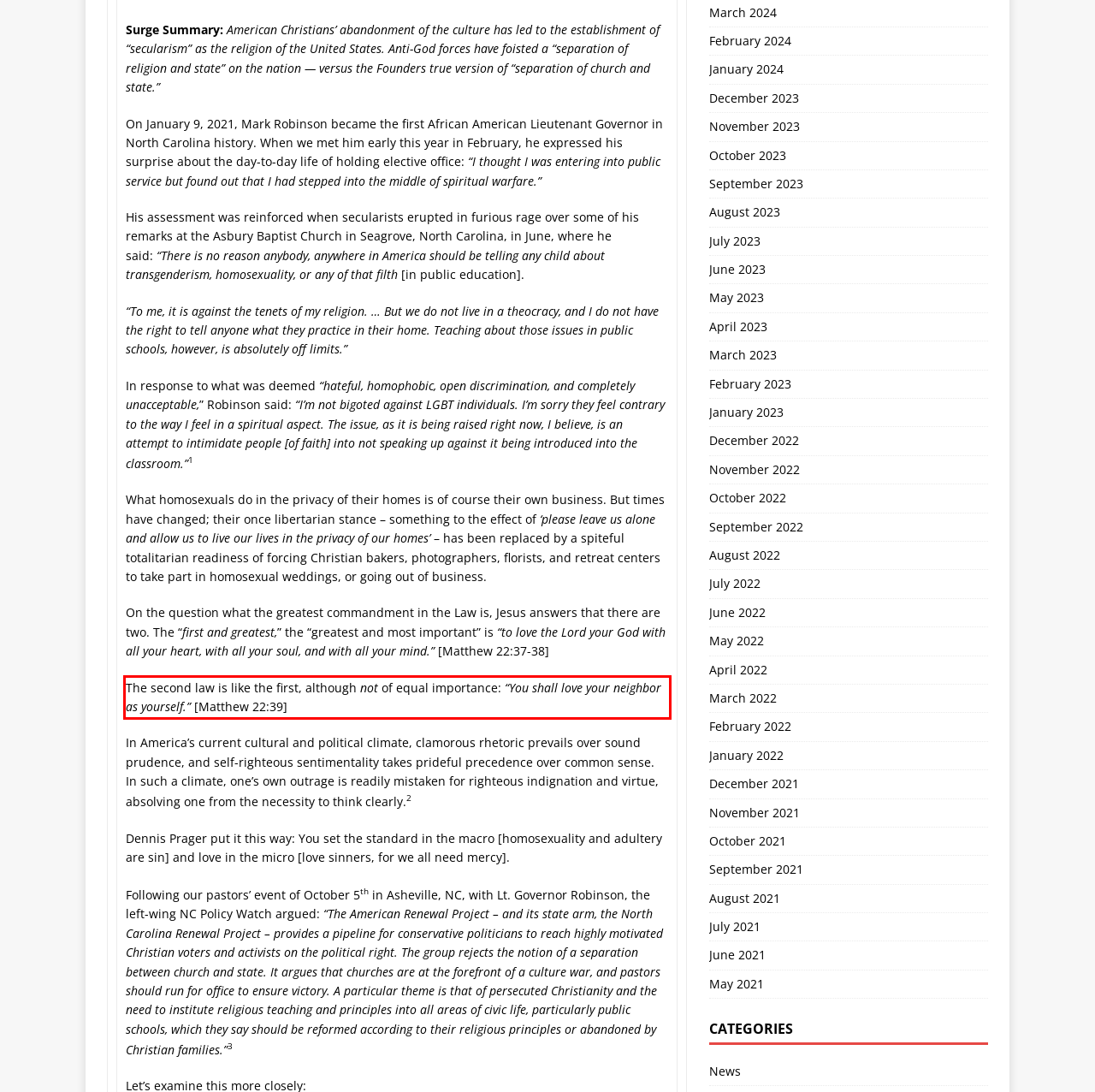Your task is to recognize and extract the text content from the UI element enclosed in the red bounding box on the webpage screenshot.

The second law is like the first, although not of equal importance: “You shall love your neighbor as yourself.” [Matthew 22:39]